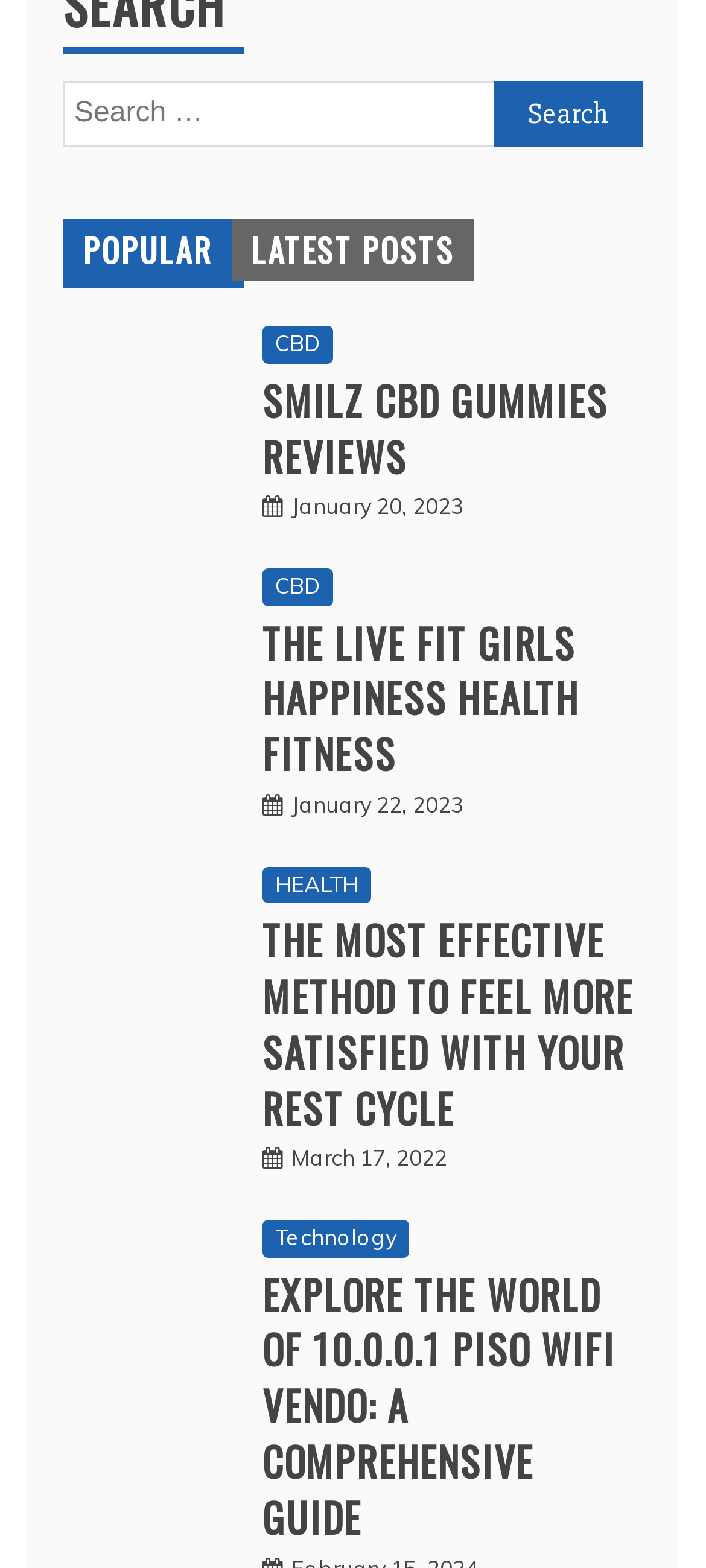What is the category of the article 'EXPLORE THE WORLD OF 10.0.0.1 PISO WIFI VENDO: A COMPREHENSIVE GUIDE'?
Provide a concise answer using a single word or phrase based on the image.

Technology